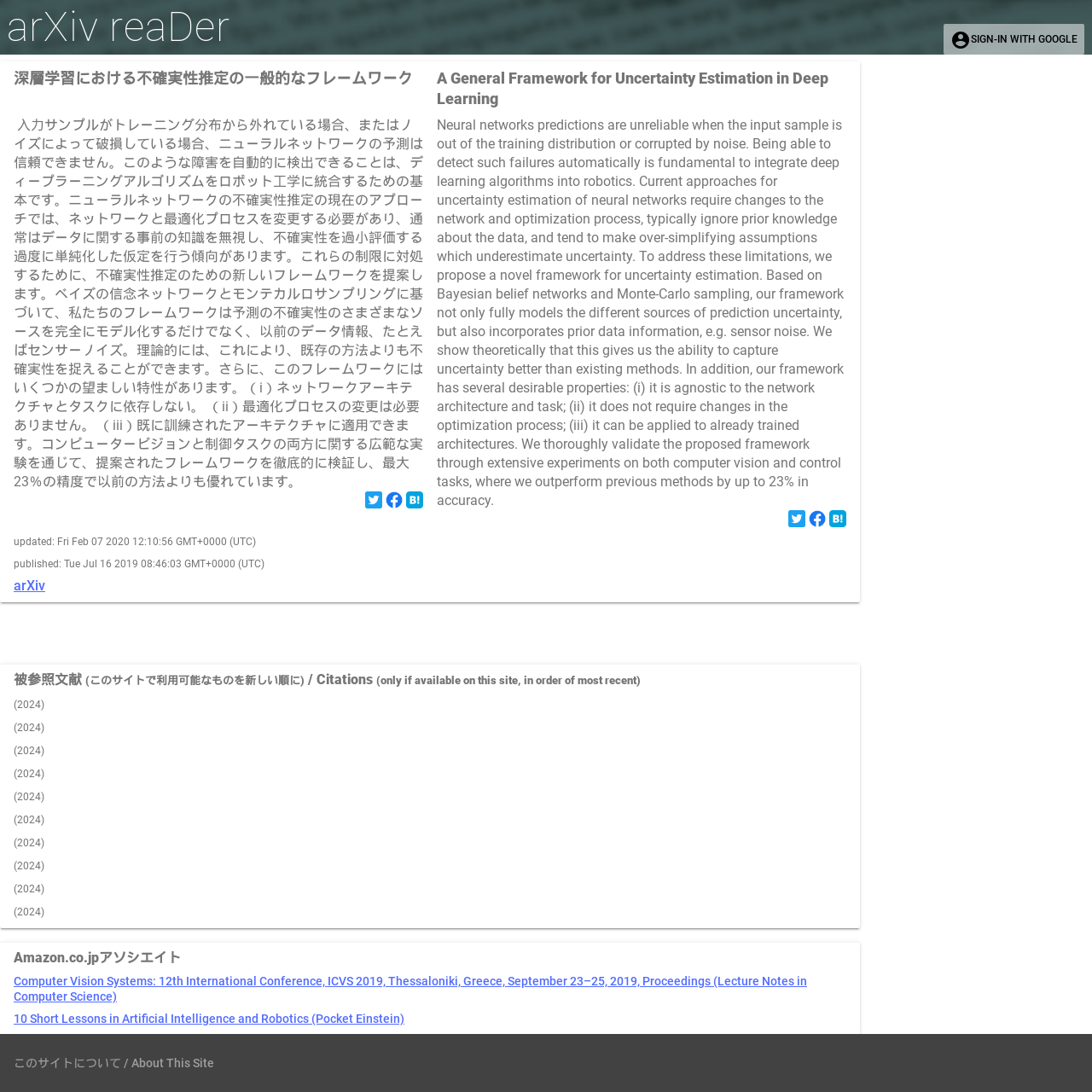Given the webpage screenshot and the description, determine the bounding box coordinates (top-left x, top-left y, bottom-right x, bottom-right y) that define the location of the UI element matching this description: account_circleSign-in with Google

[0.864, 0.022, 0.993, 0.05]